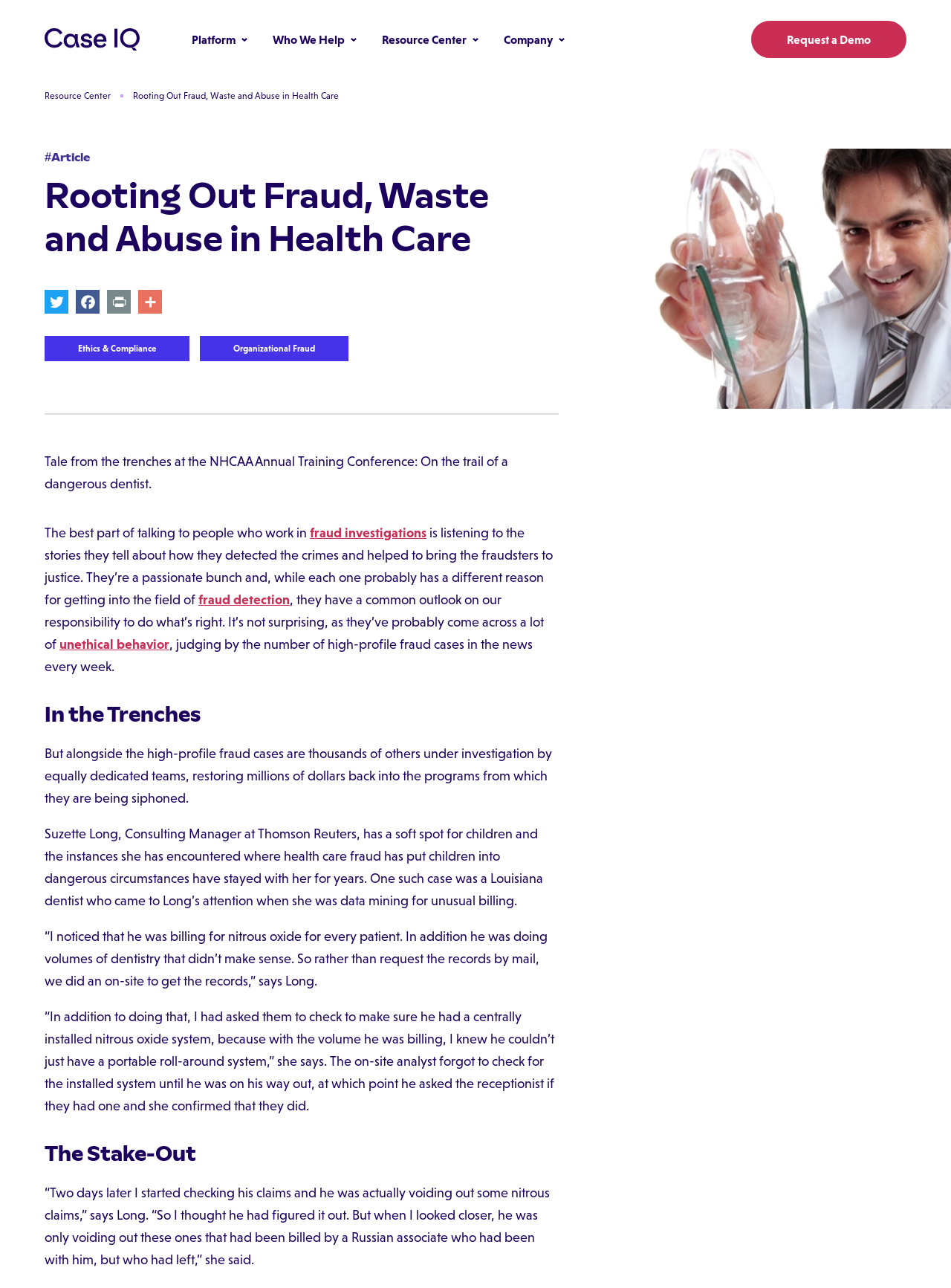Please answer the following question using a single word or phrase: What is the name of the platform mentioned on the webpage?

Case IQ